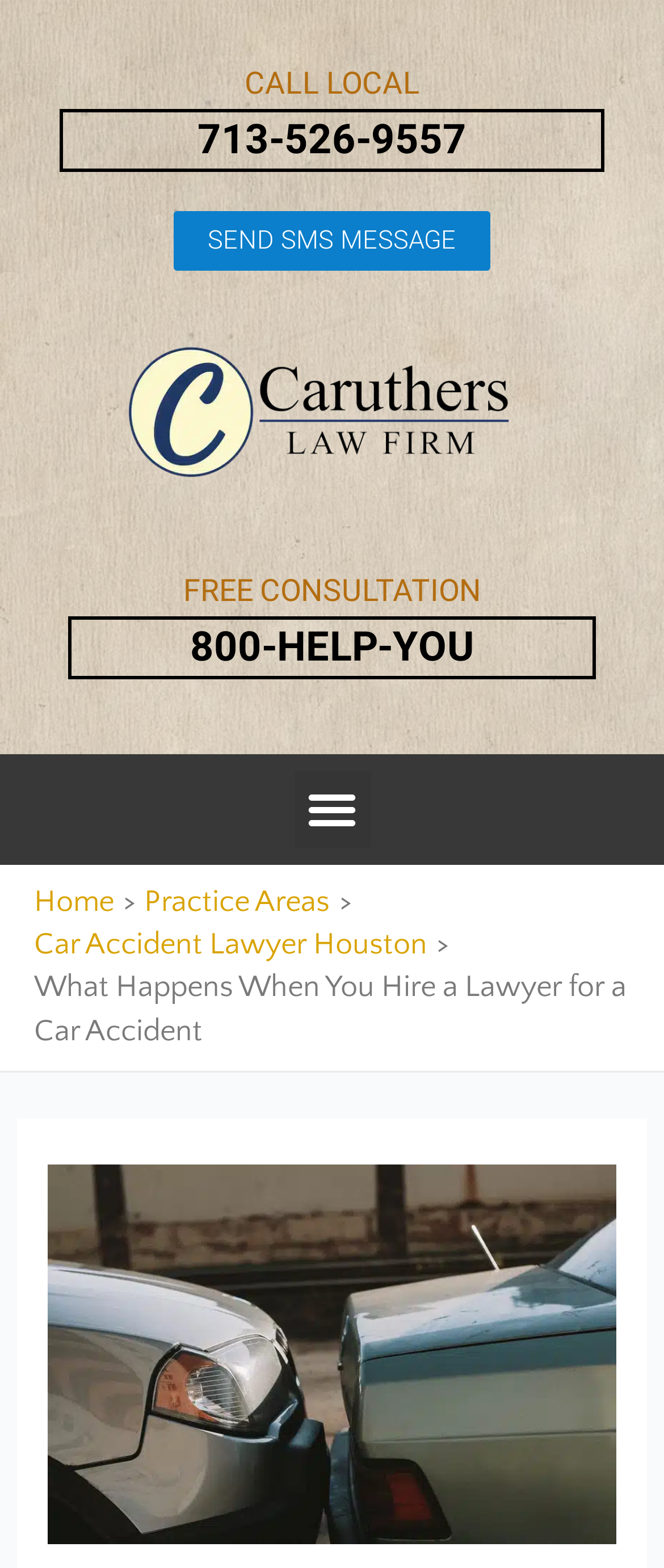Respond to the question with just a single word or phrase: 
What is the call to action above the phone number?

CALL LOCAL